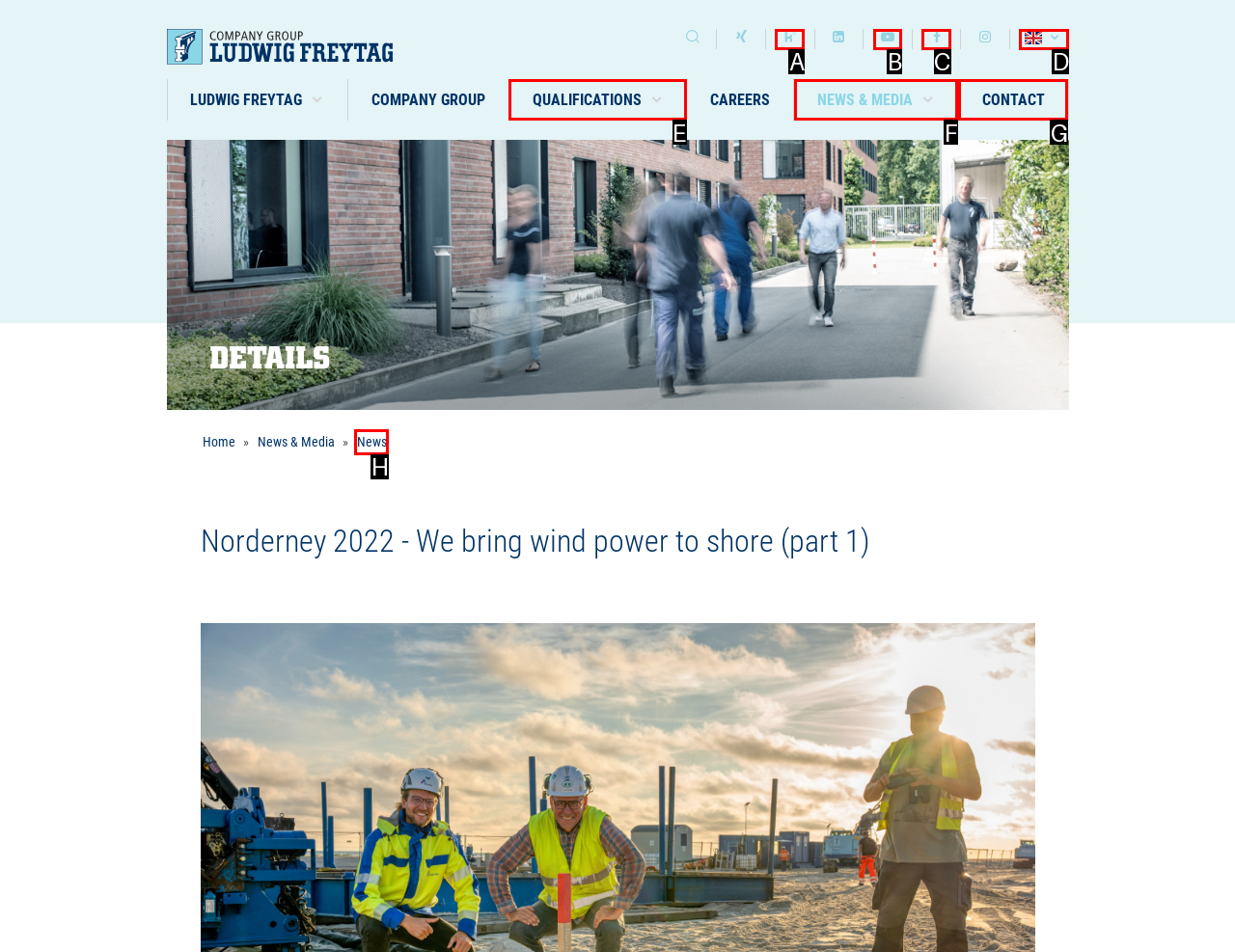Which lettered UI element aligns with this description: title="English"
Provide your answer using the letter from the available choices.

D